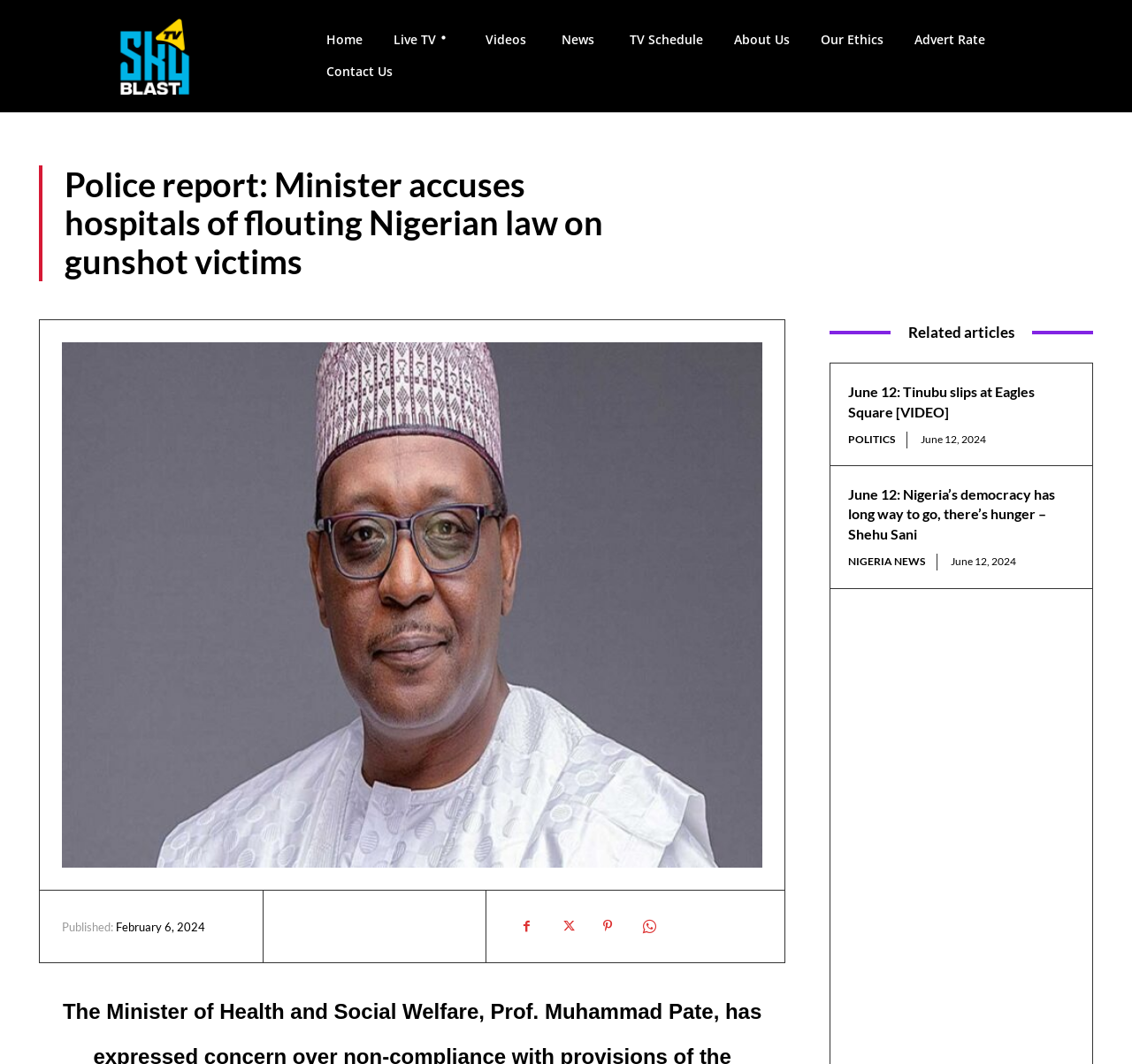Locate the bounding box of the UI element described in the following text: "Contact Us".

[0.277, 0.053, 0.359, 0.083]